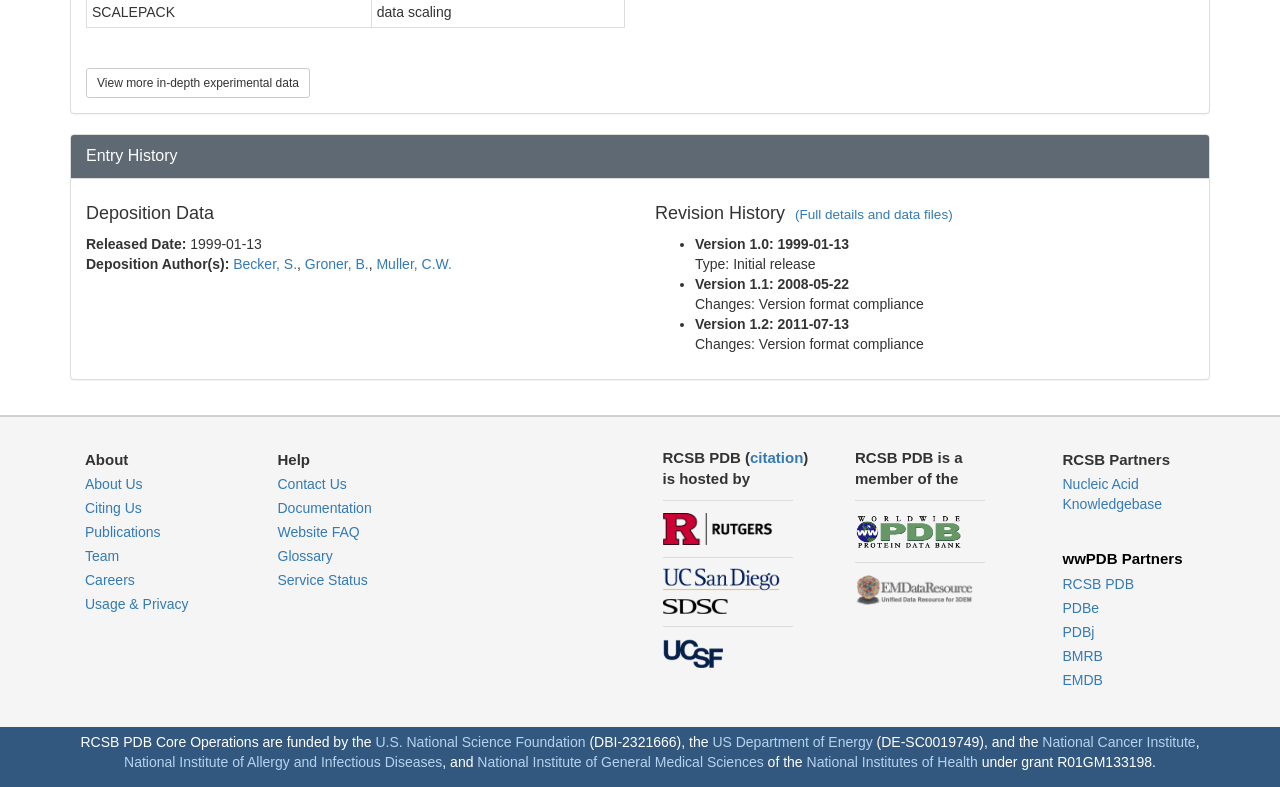Find the bounding box coordinates for the area that must be clicked to perform this action: "View more in-depth experimental data".

[0.067, 0.086, 0.242, 0.125]